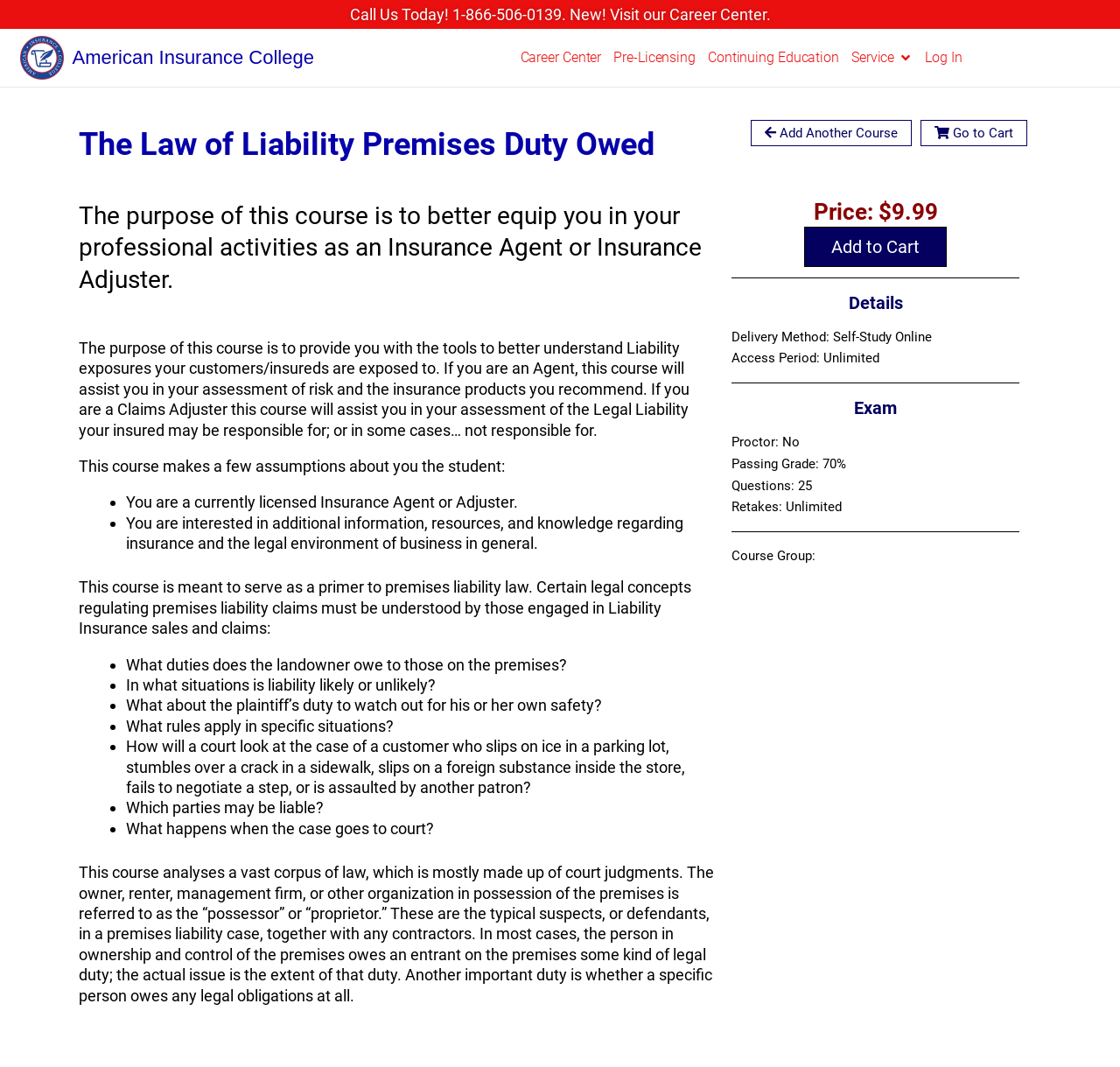Refer to the image and provide a thorough answer to this question:
How many questions are on the exam?

The exam for this course consists of 25 questions, which are designed to test the student's understanding of the course materials.